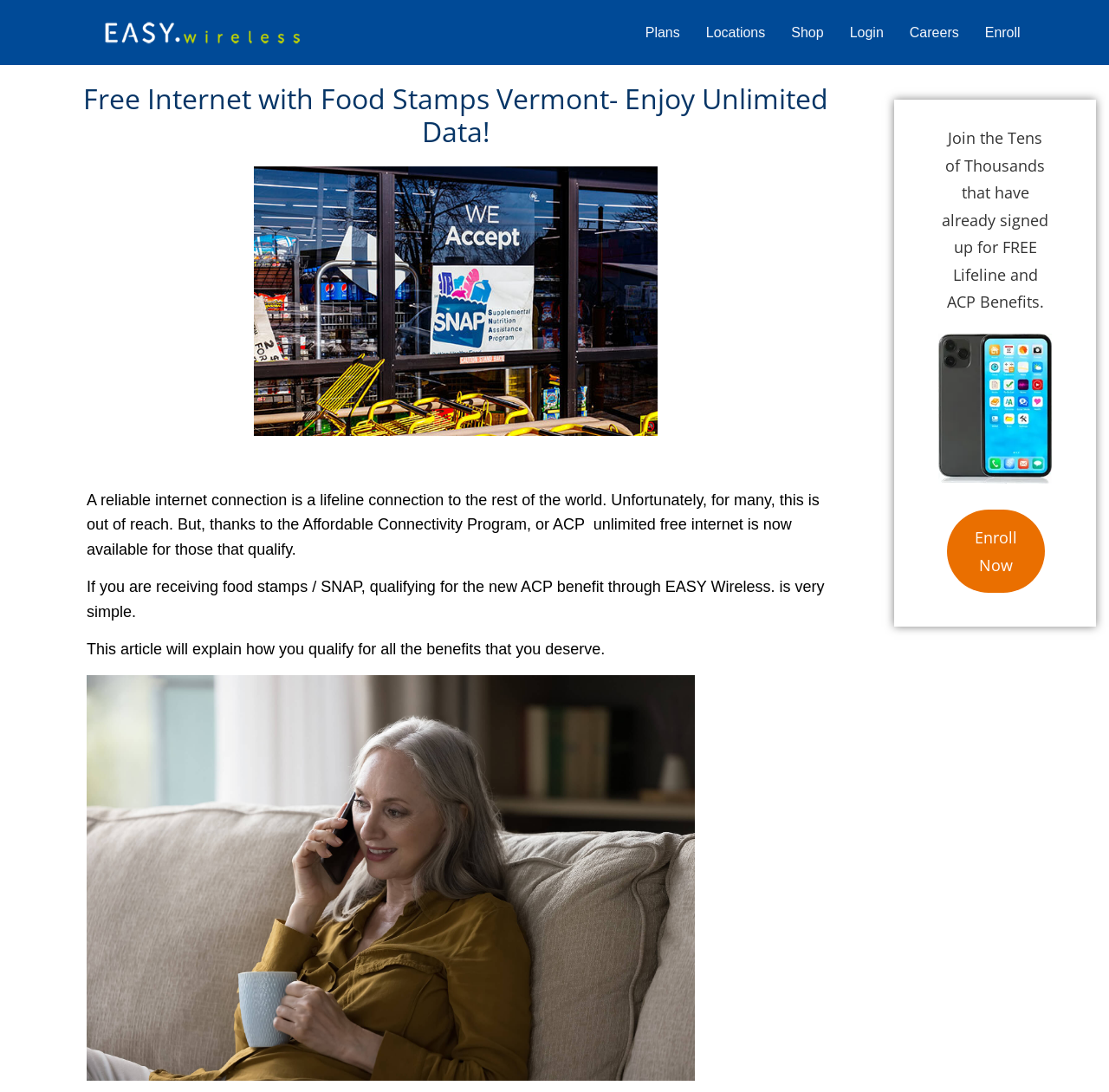Please provide a comprehensive response to the question based on the details in the image: What is the main benefit of the Affordable Connectivity Program?

Based on the webpage, the Affordable Connectivity Program (ACP) provides unlimited free internet to those who qualify, which is a significant benefit for individuals who cannot afford internet connection.